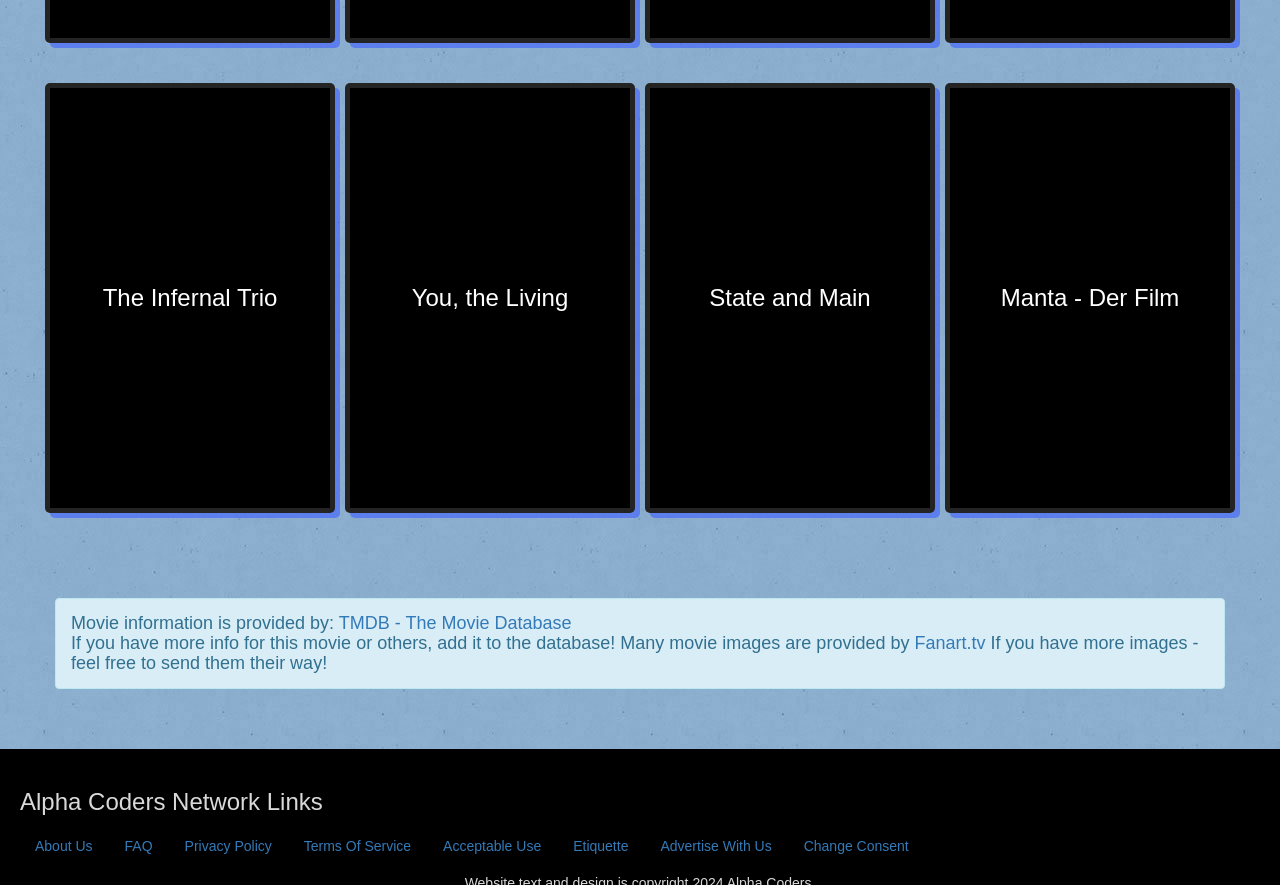How many network links are there?
Please provide a single word or phrase answer based on the image.

9